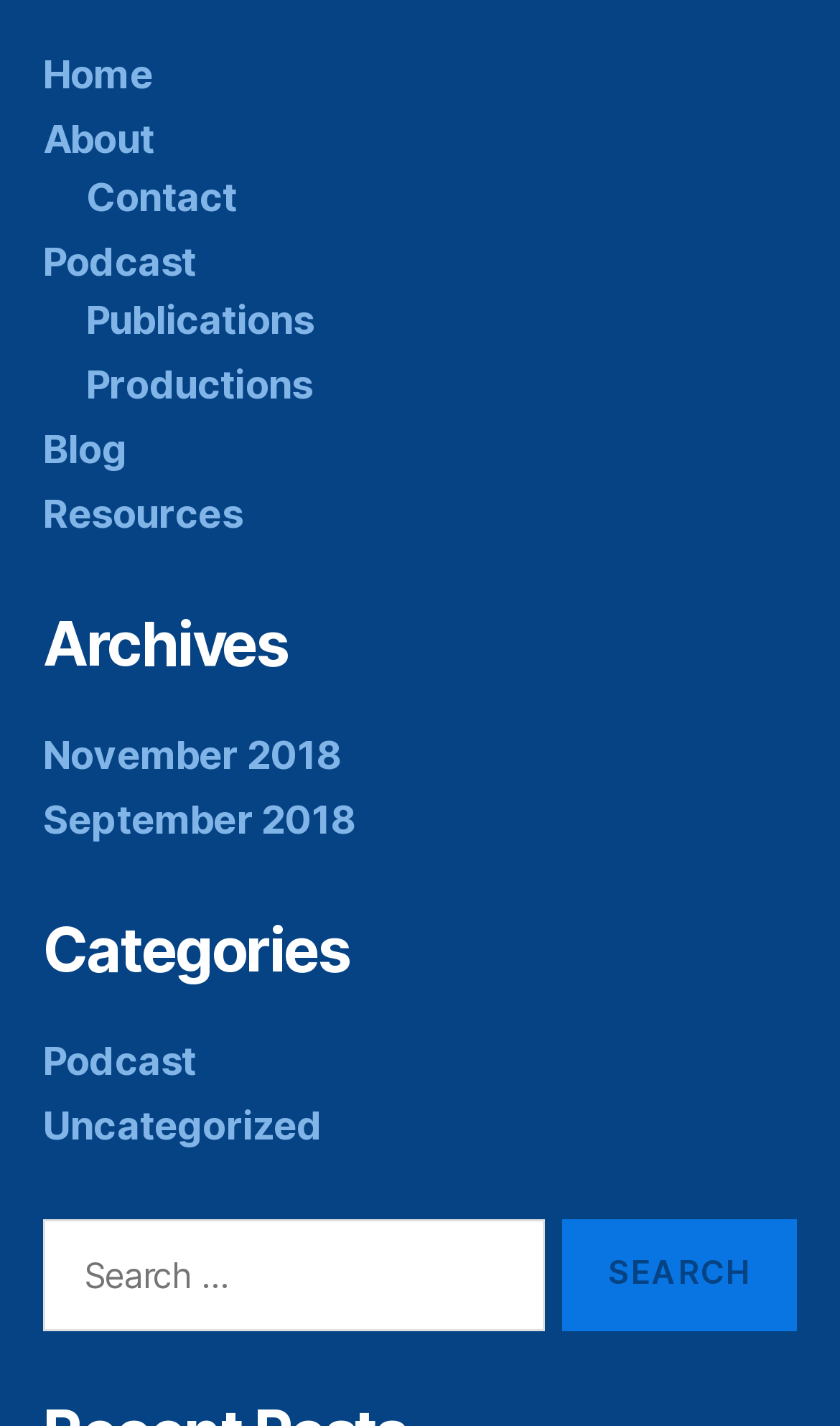What is the last navigation item?
Please look at the screenshot and answer using one word or phrase.

Resources